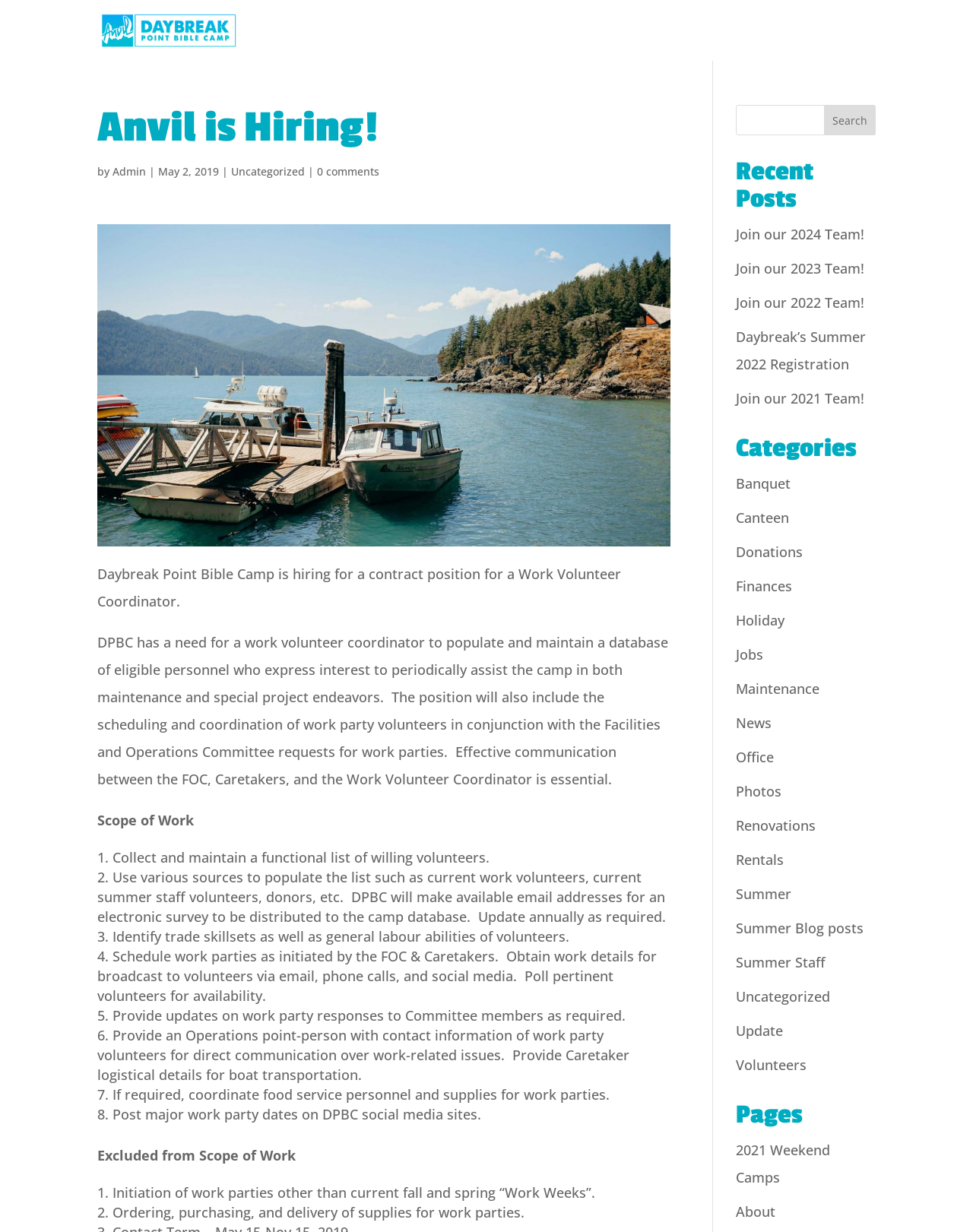Answer the question using only a single word or phrase: 
What is excluded from the scope of work for the Work Volunteer Coordinator?

2 tasks